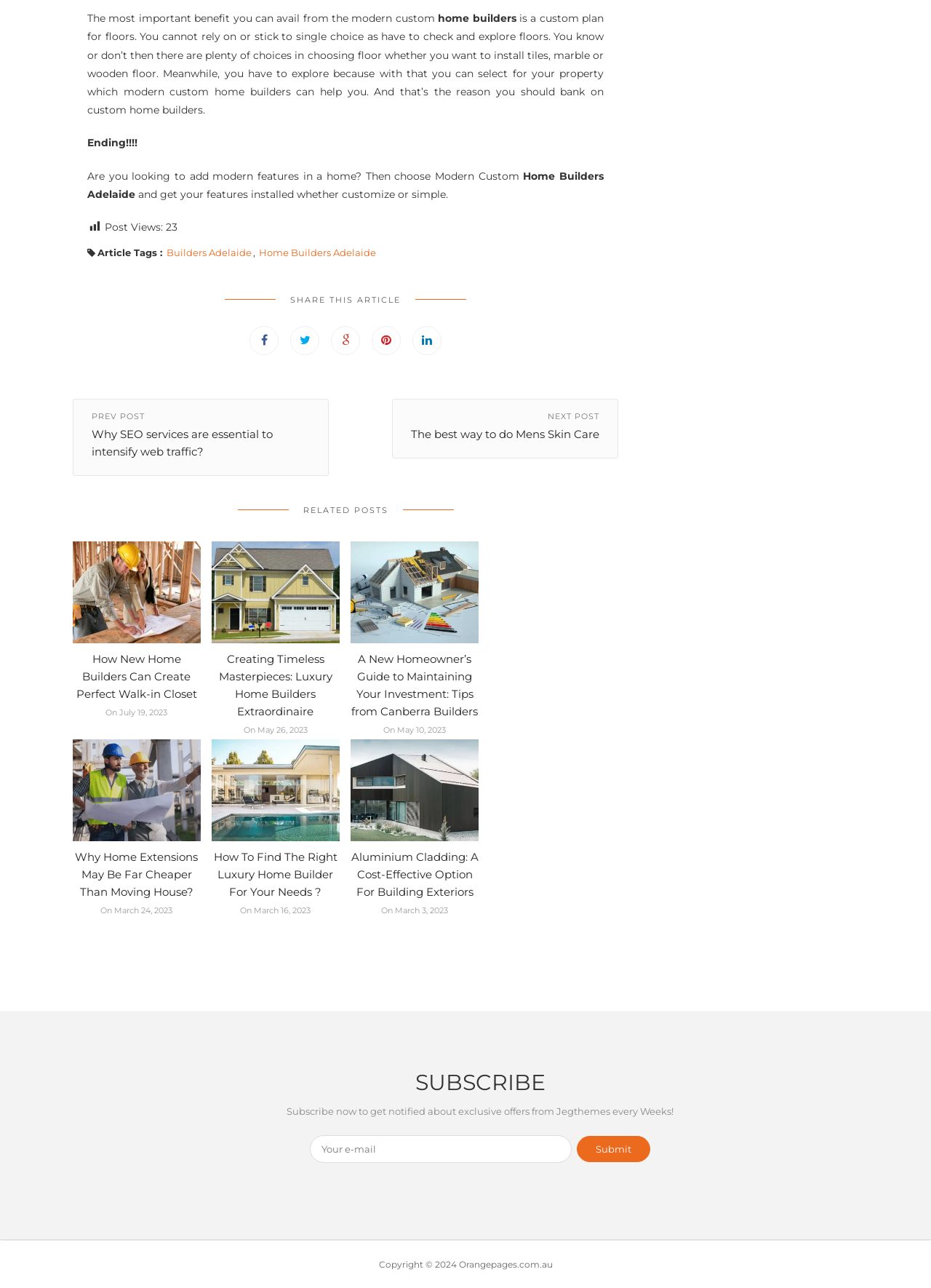Bounding box coordinates must be specified in the format (top-left x, top-left y, bottom-right x, bottom-right y). All values should be floating point numbers between 0 and 1. What are the bounding box coordinates of the UI element described as: alt="home builders Auckland"

[0.228, 0.608, 0.365, 0.618]